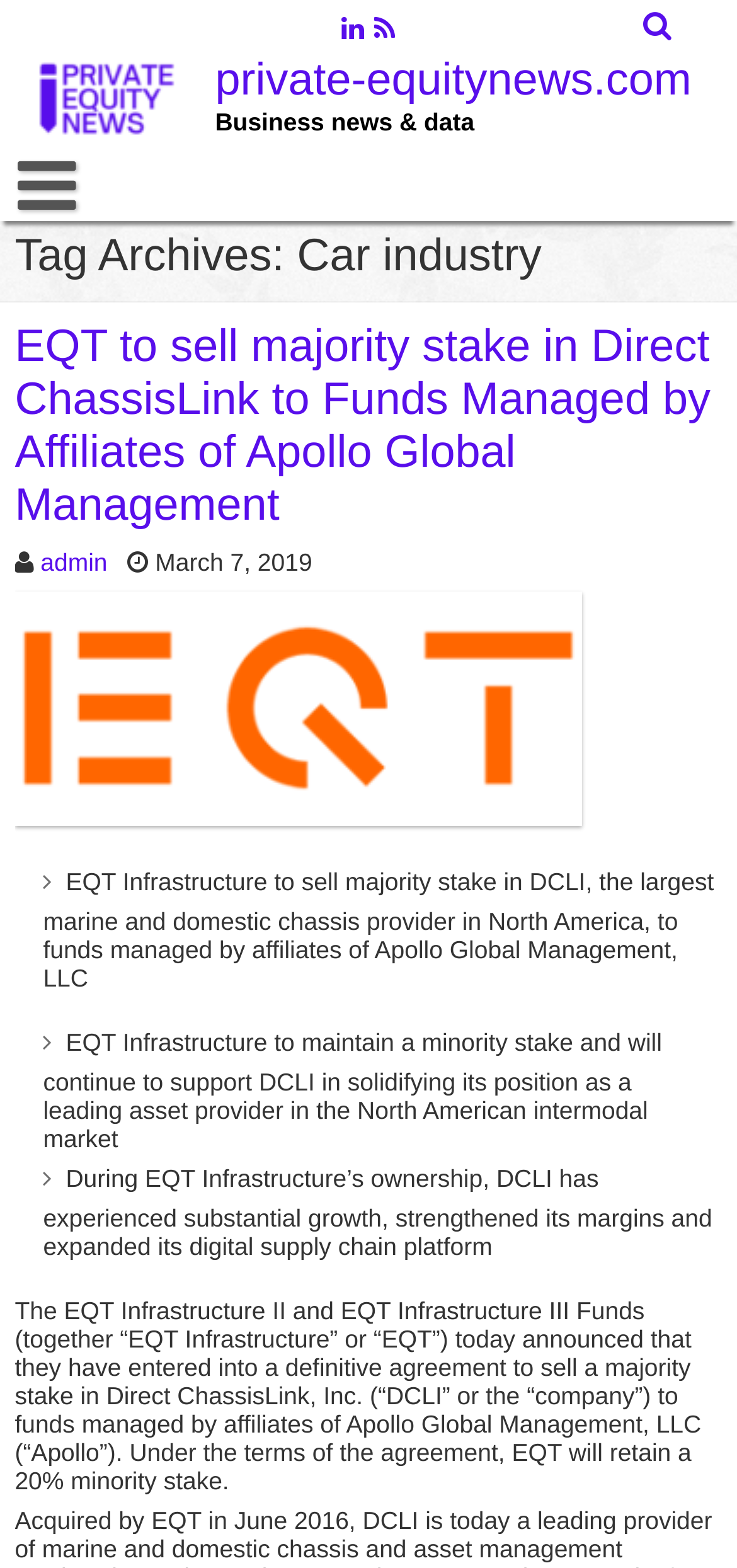Identify the bounding box coordinates of the region I need to click to complete this instruction: "View admin page".

[0.055, 0.35, 0.146, 0.368]